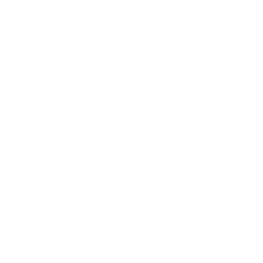Please provide a comprehensive response to the question based on the details in the image: What is the visual aesthetic of the webpage?

The visual aesthetic of the webpage aligns with the overall theme of refinement and elegance, which appeals to the target audience of joyful couples planning their weddings.